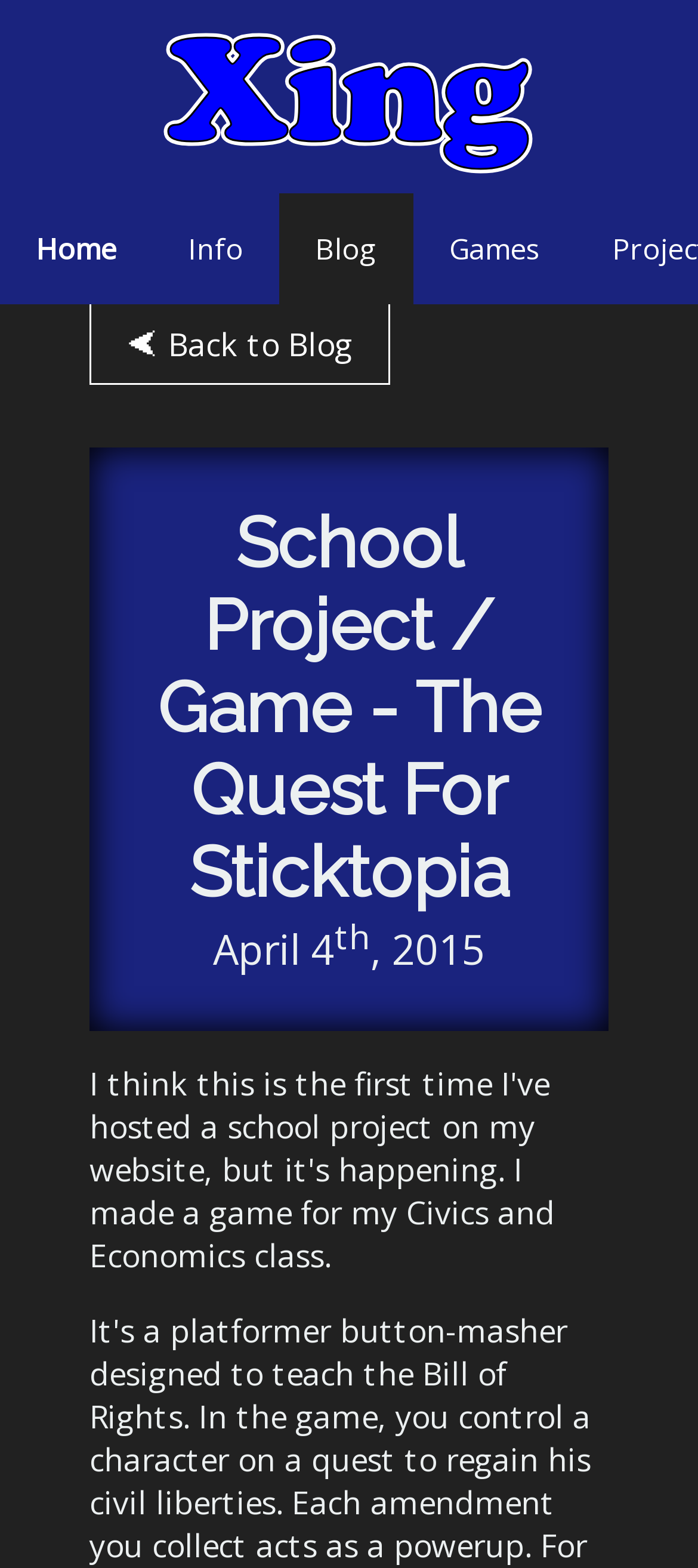Locate the bounding box of the UI element described in the following text: "⮜ Back to Blog".

[0.128, 0.187, 0.559, 0.245]